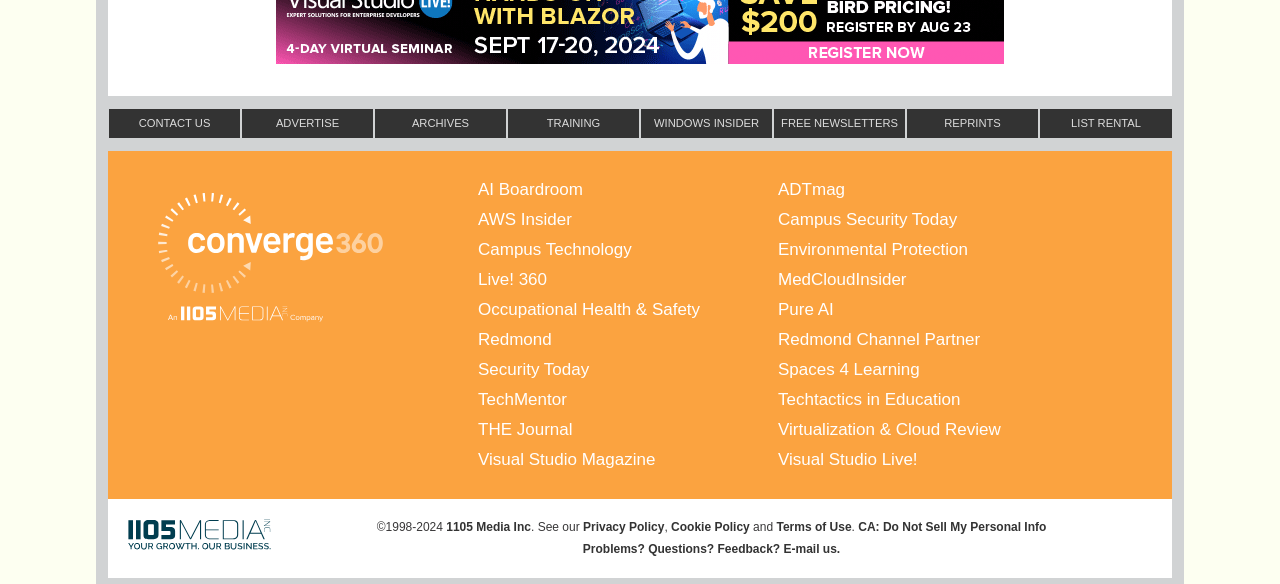Pinpoint the bounding box coordinates of the element to be clicked to execute the instruction: "View 1105 Media Inc".

[0.349, 0.891, 0.415, 0.915]